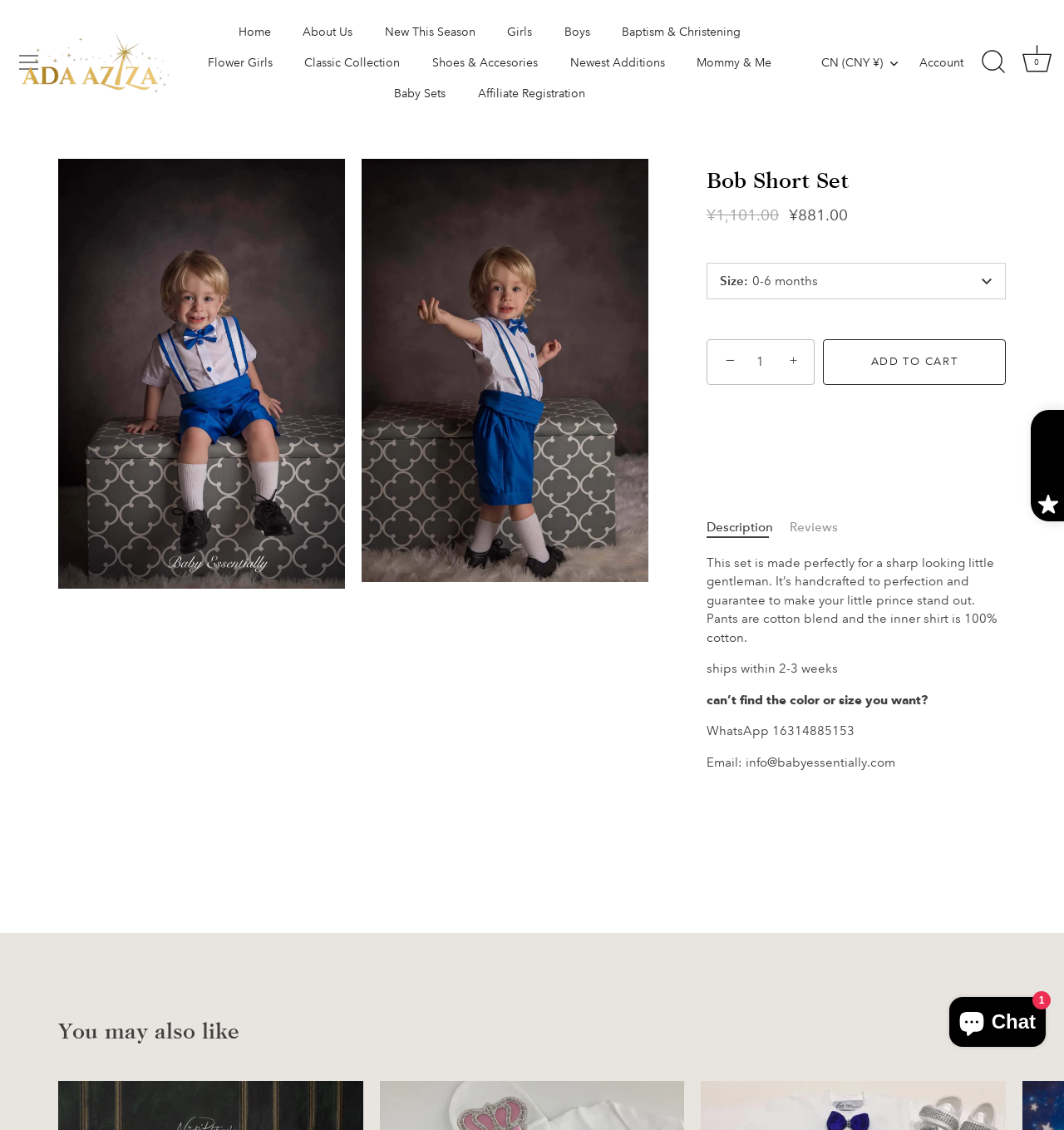Please determine the bounding box coordinates for the element with the description: "Classic Collection".

[0.273, 0.042, 0.39, 0.069]